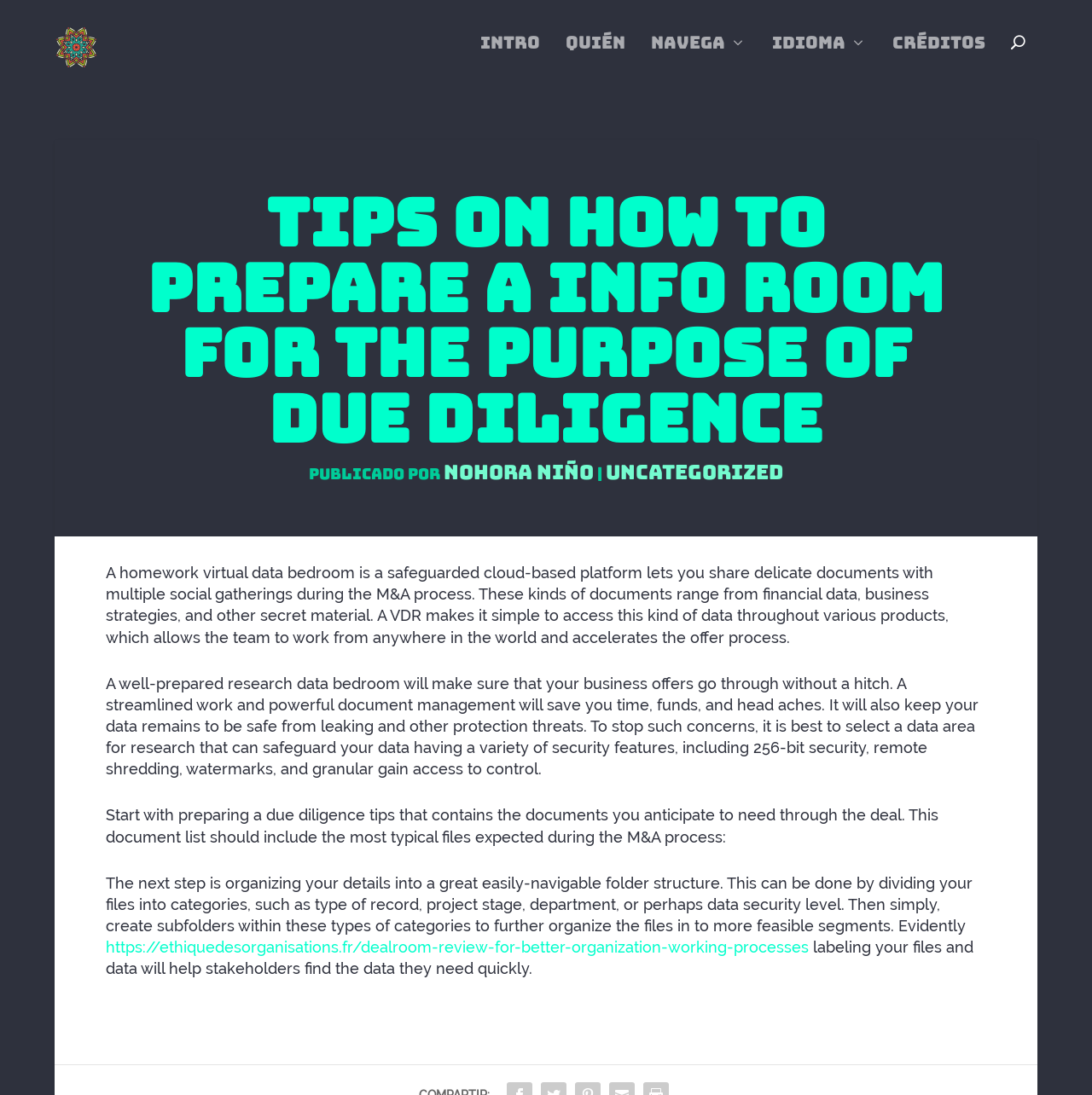Provide a single word or phrase to answer the given question: 
Who published the article?

Nohora Niño